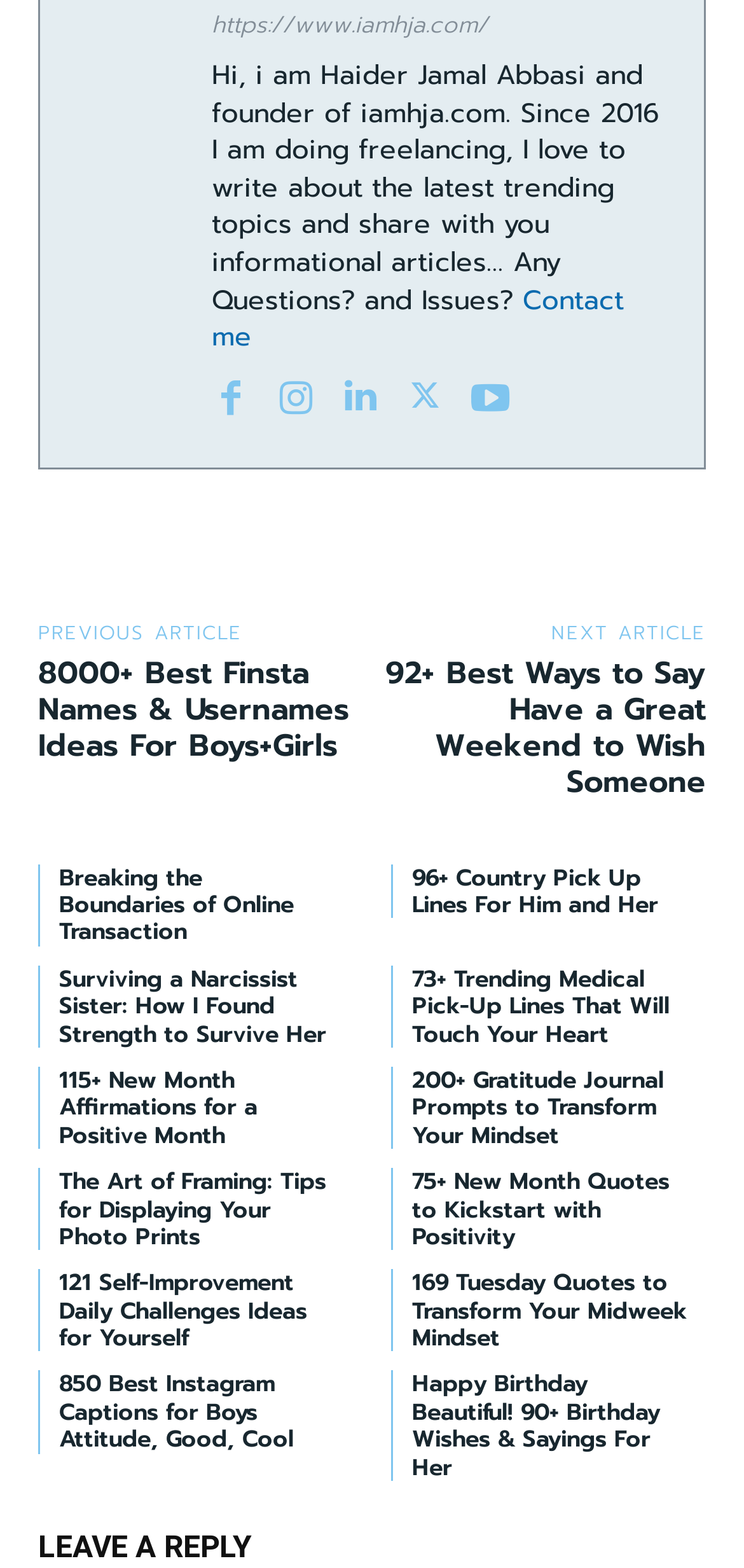Please find the bounding box coordinates of the element's region to be clicked to carry out this instruction: "Go to the 'NEXT ARTICLE'".

[0.741, 0.394, 0.949, 0.412]